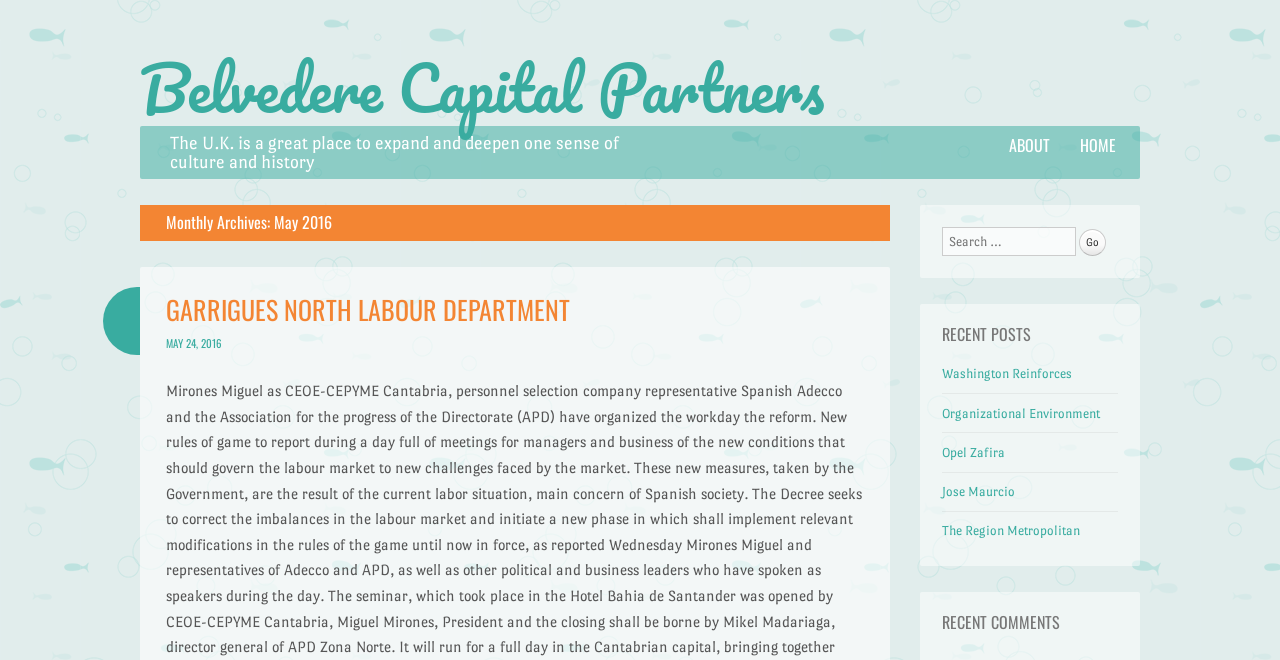Answer the following in one word or a short phrase: 
How many recent comments are there?

0